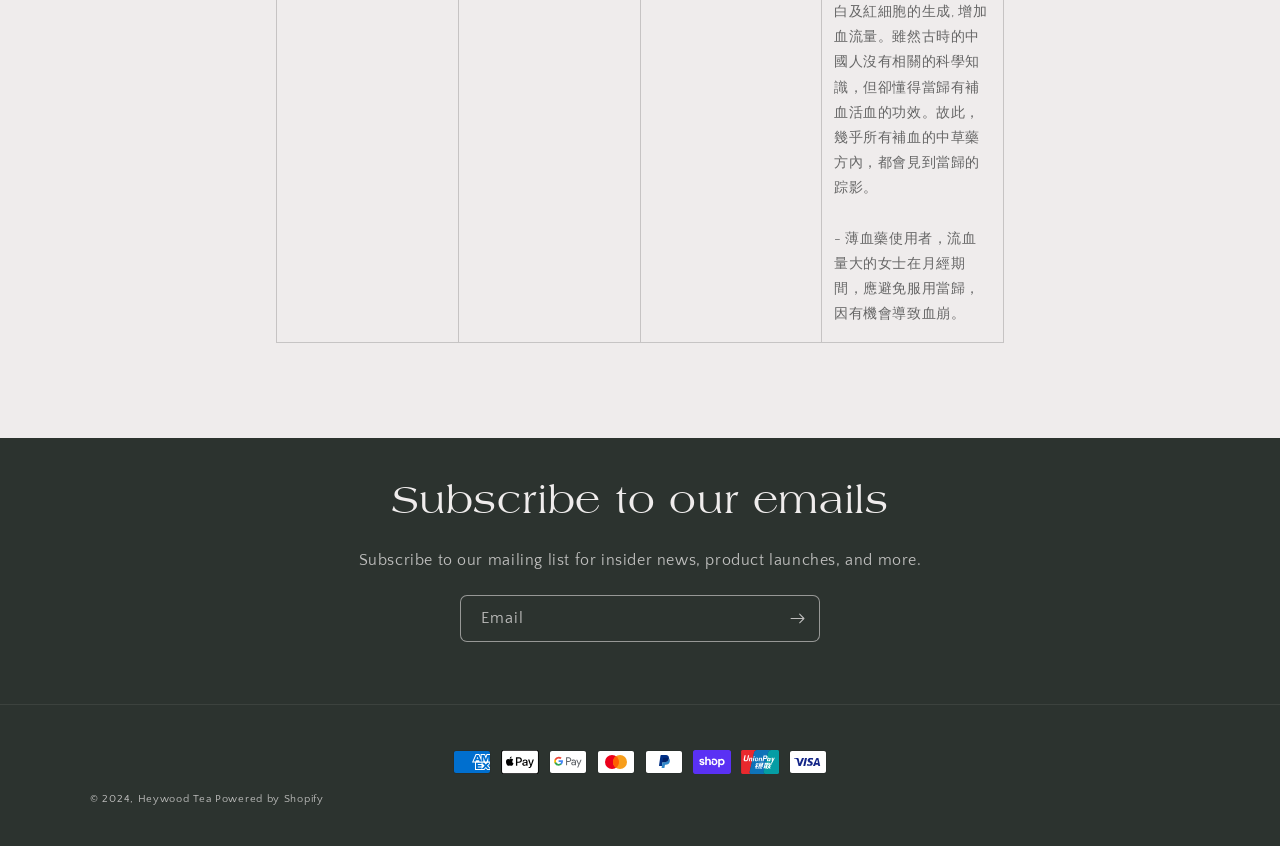What is the name of the company powering the website?
Using the visual information, reply with a single word or short phrase.

Shopify